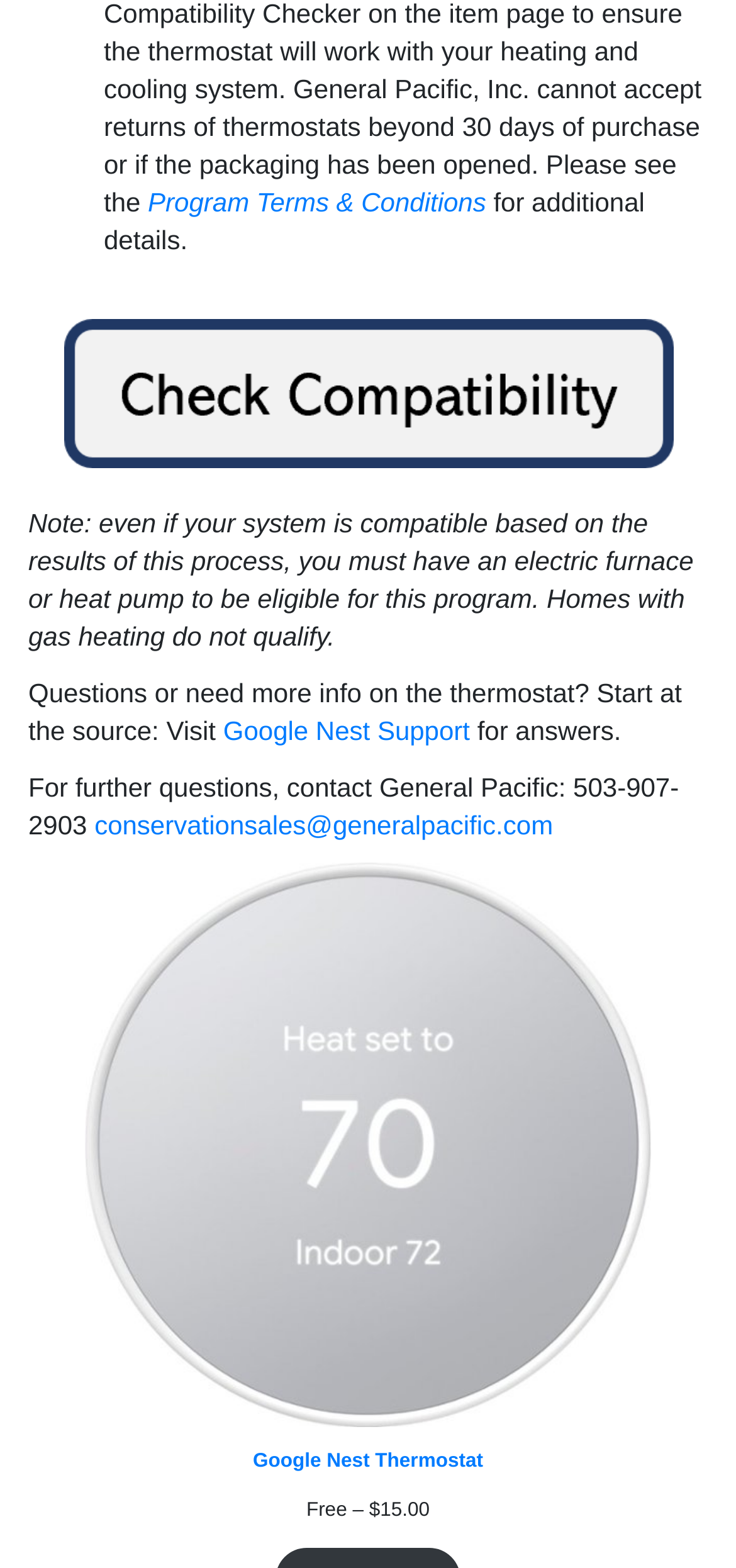What is the purpose of visiting the Google Nest Support link?
Using the details from the image, give an elaborate explanation to answer the question.

The webpage suggests visiting the Google Nest Support link for answers, implying that it is a resource for finding information or resolving questions about the thermostat.